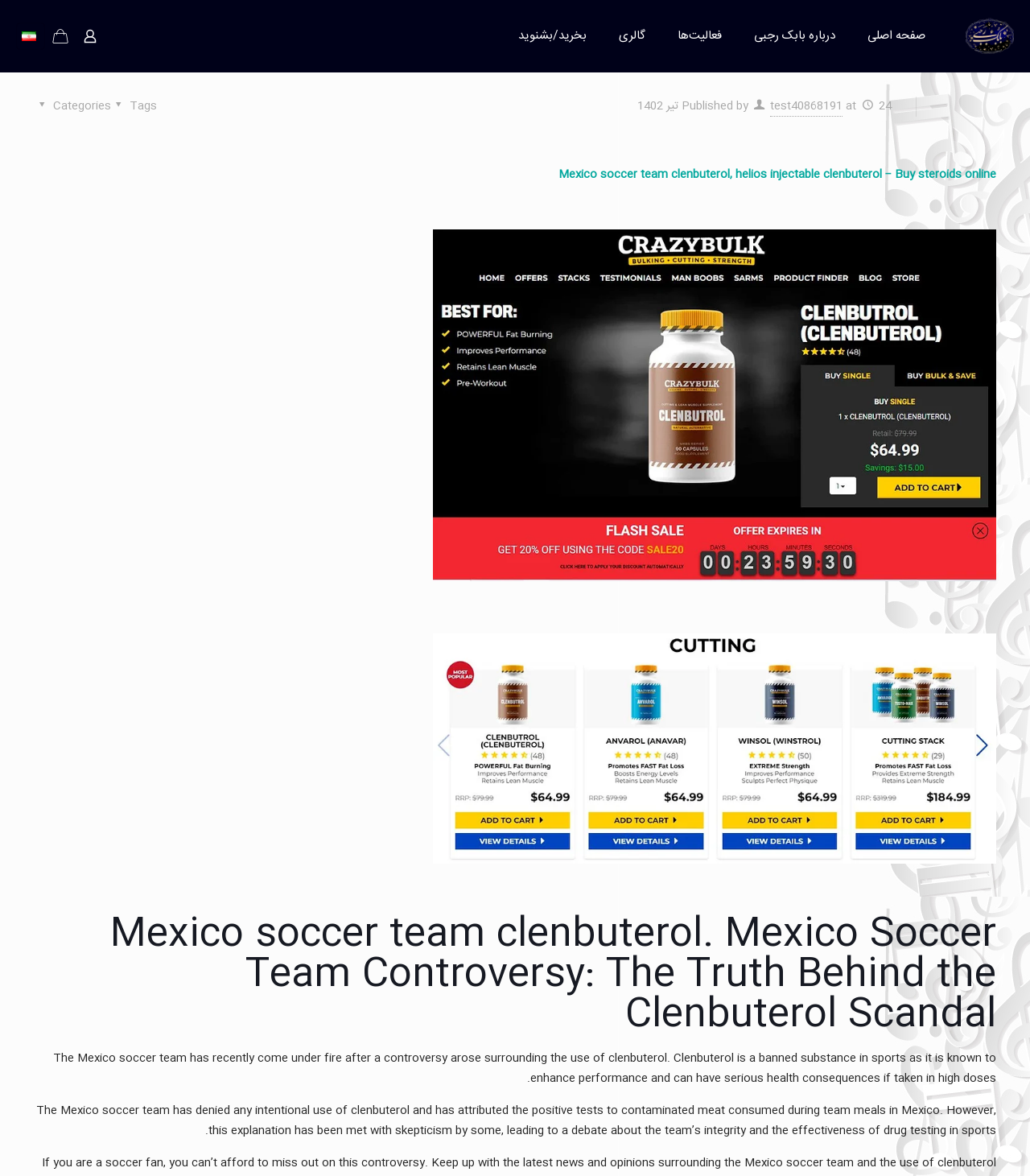Determine the bounding box for the UI element described here: "بخرید/بشنوید".

[0.488, 0.0, 0.585, 0.062]